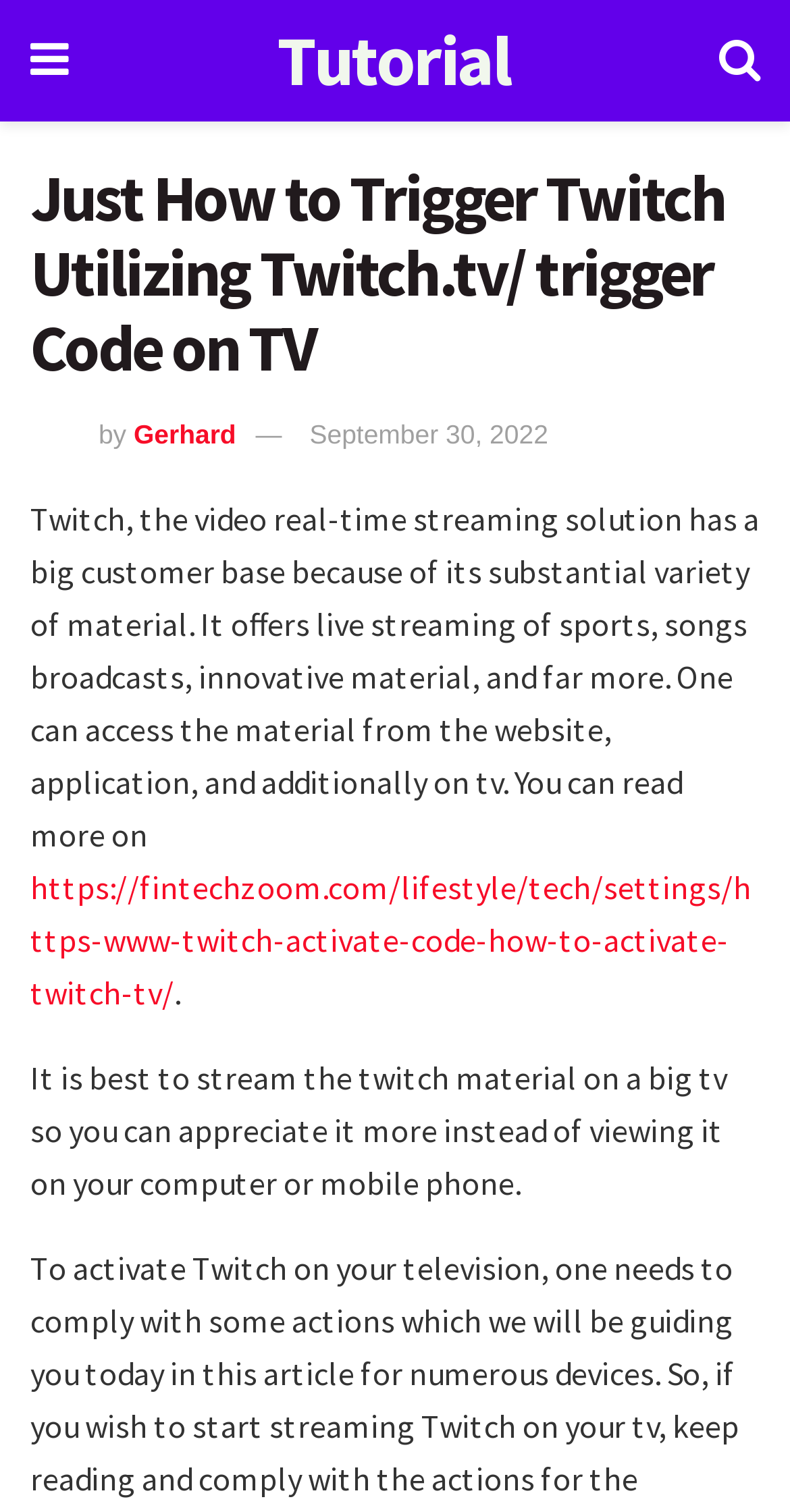Please analyze the image and provide a thorough answer to the question:
What is recommended for watching Twitch content?

I found this recommendation by reading the last sentence of the article, which says 'It is best to stream the twitch material on a big tv so you can appreciate it more instead of viewing it on your computer or mobile phone'.